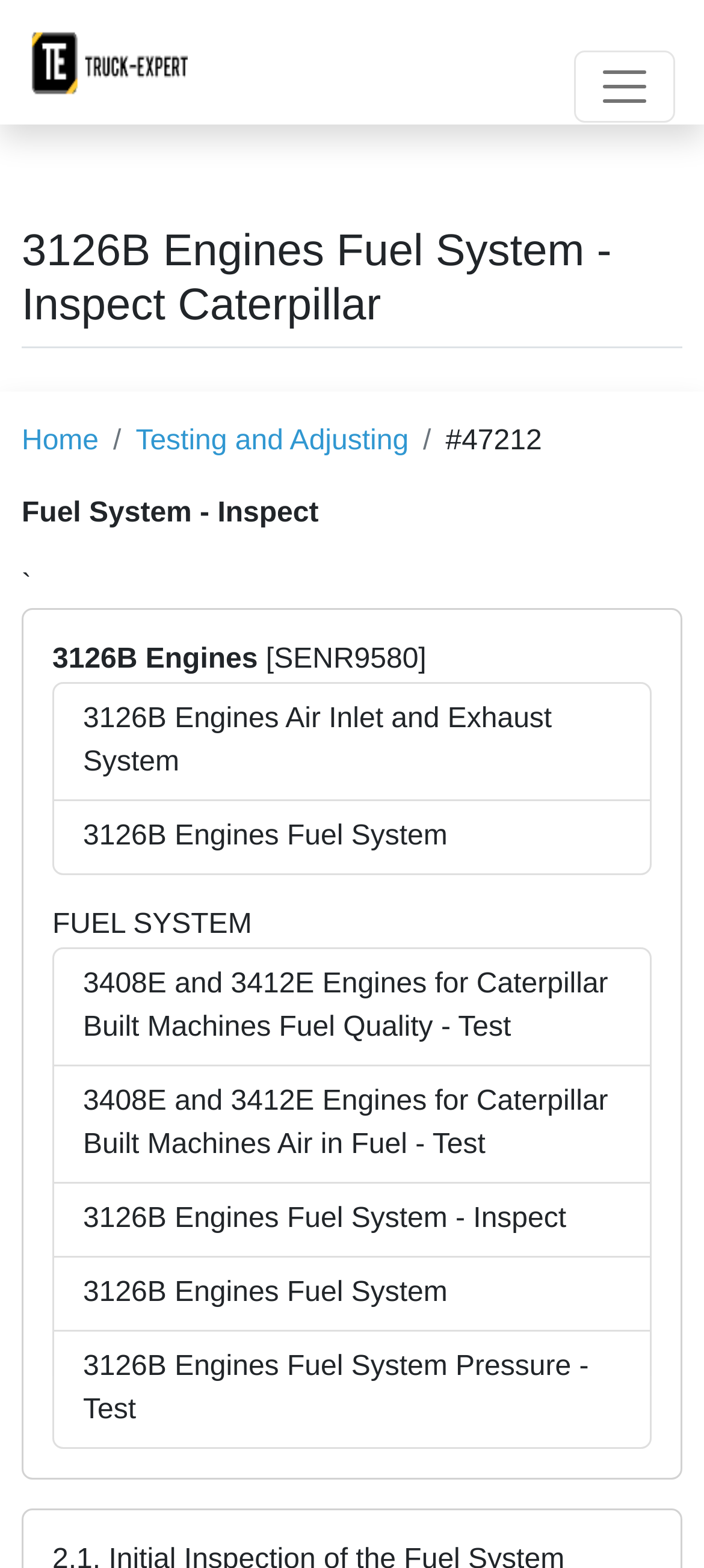Carefully observe the image and respond to the question with a detailed answer:
What is the current engine being inspected?

Based on the webpage content, specifically the text '3126B Engines Fuel System - Inspect' and '3126B Engines'[SENR9580]', it can be inferred that the current engine being inspected is 3126B Engines.